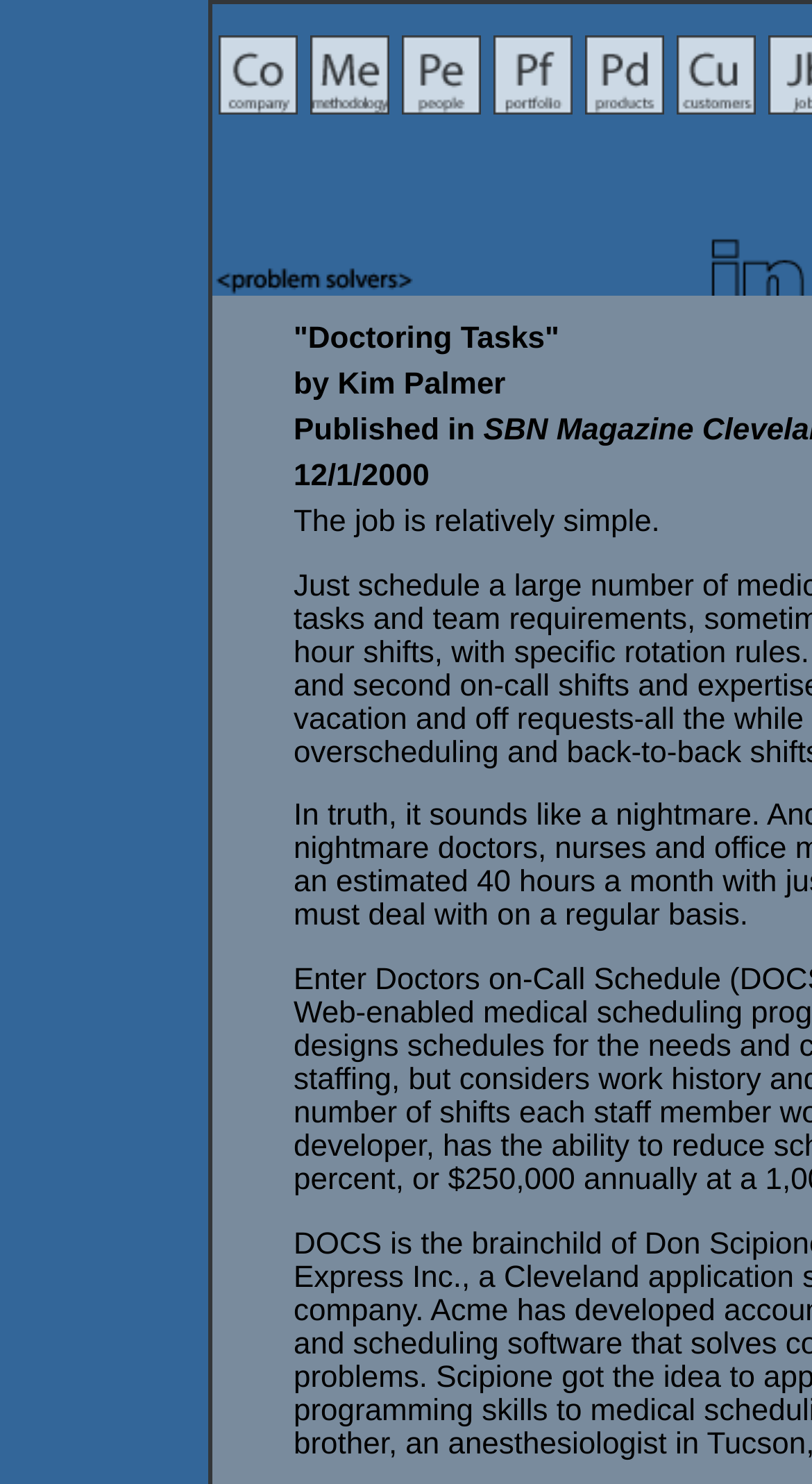Answer briefly with one word or phrase:
How many images are there in the menu?

5